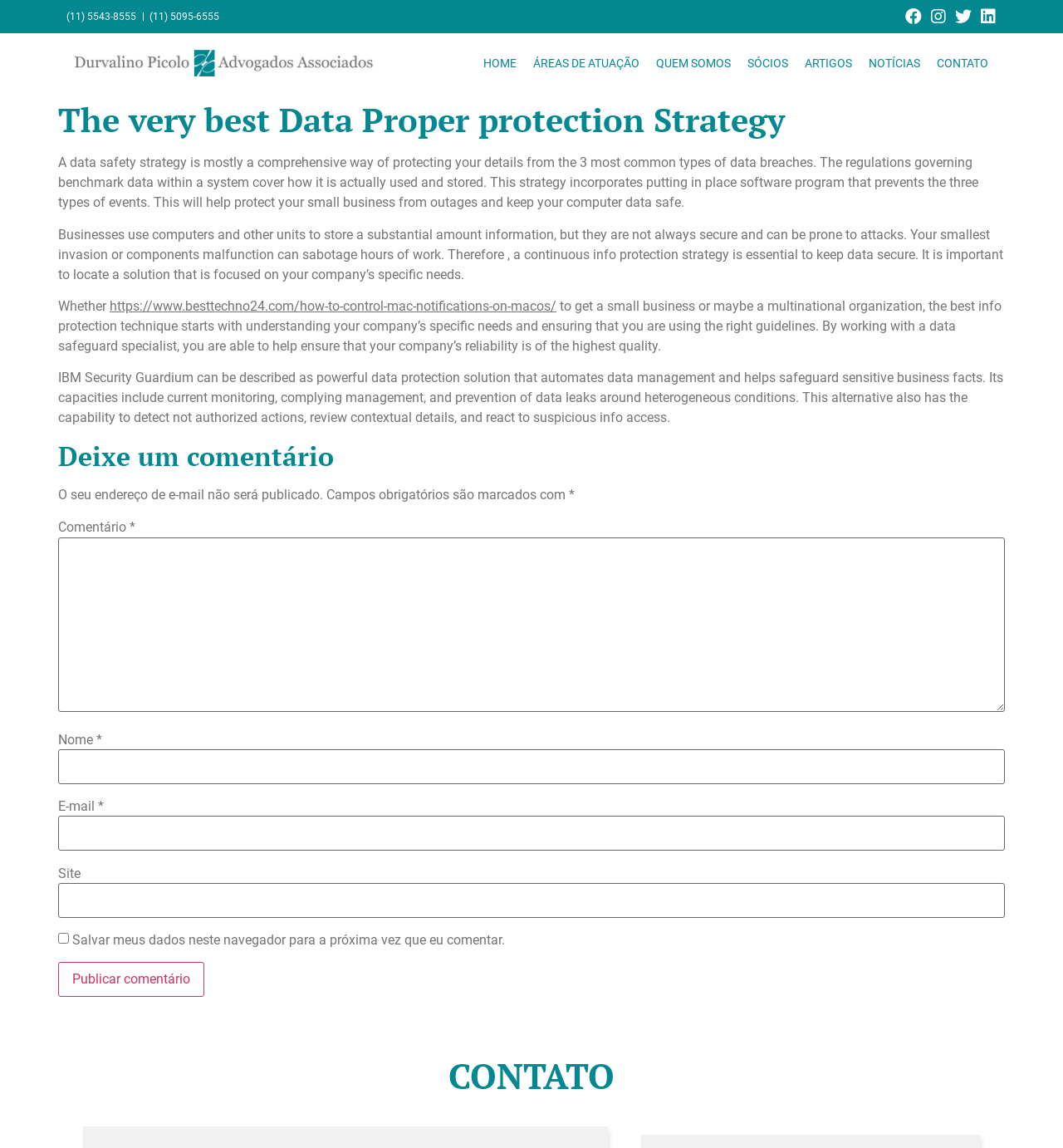Please provide the bounding box coordinates in the format (top-left x, top-left y, bottom-right x, bottom-right y). Remember, all values are floating point numbers between 0 and 1. What is the bounding box coordinate of the region described as: parent_node: E-mail * aria-describedby="email-notes" name="email"

[0.055, 0.711, 0.945, 0.741]